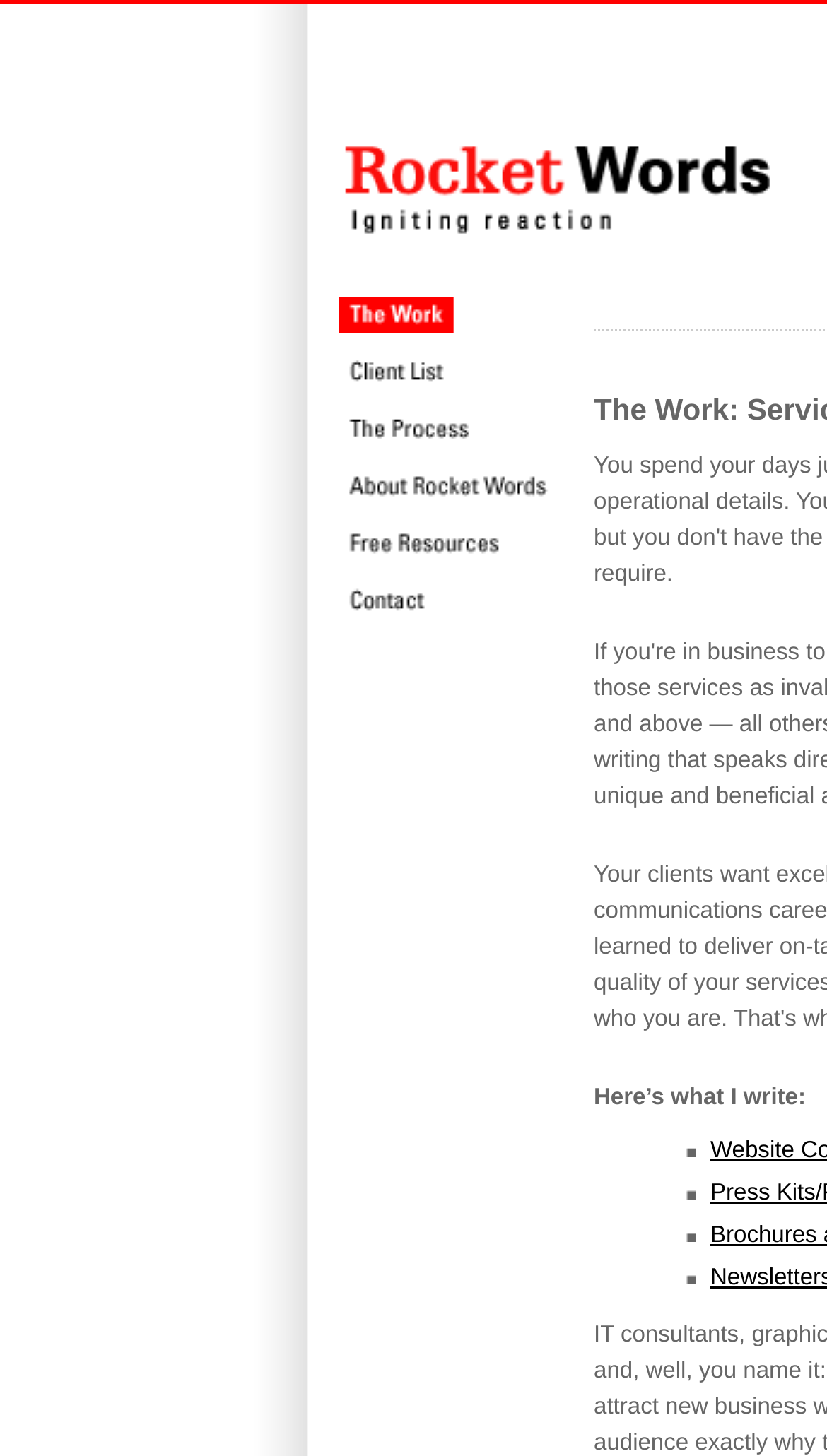How many main navigation links are there?
Using the image as a reference, give an elaborate response to the question.

There are six main navigation links, namely 'The Work', 'Client List', 'The Process', 'About Rocket Words', 'Free Resources', and 'Contact', each with a corresponding image and link.